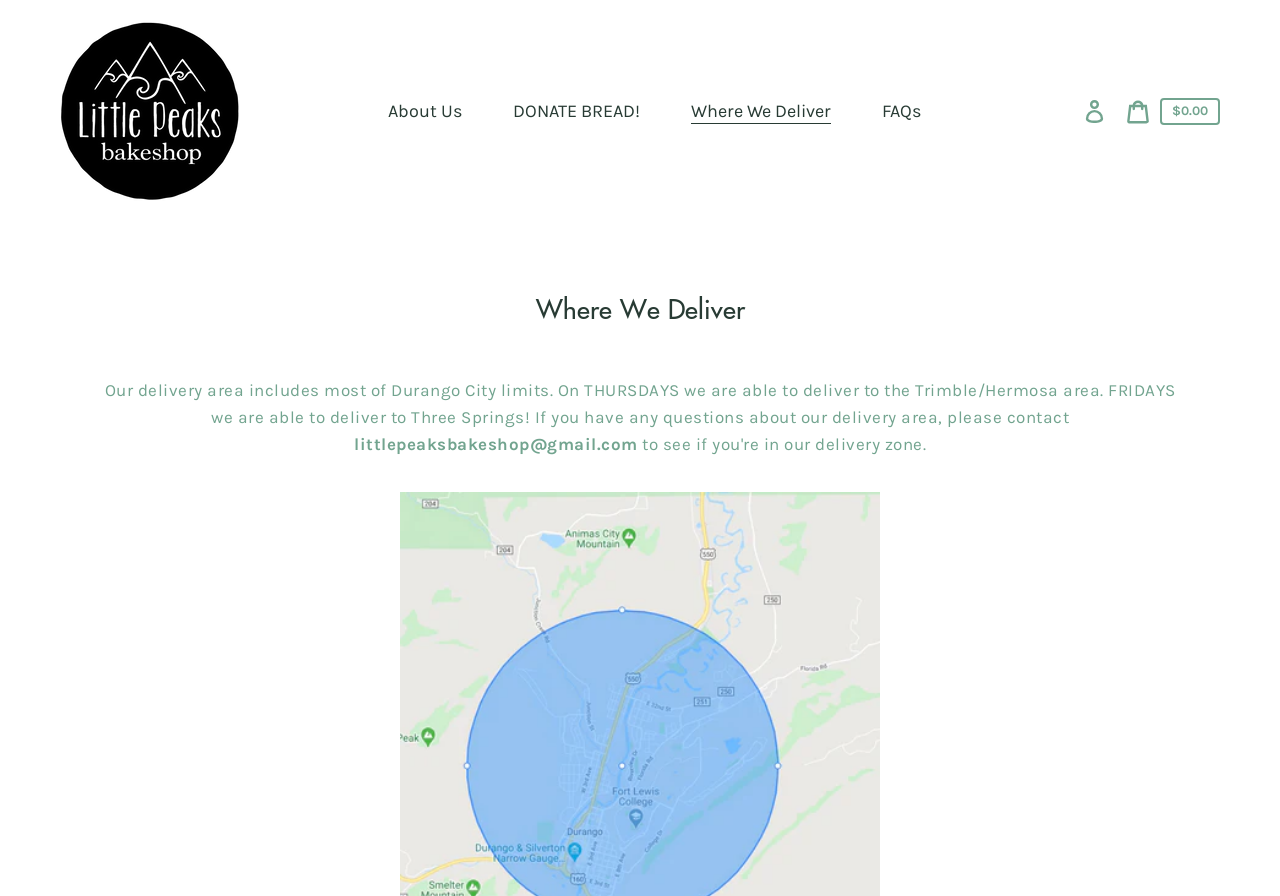Using the format (top-left x, top-left y, bottom-right x, bottom-right y), provide the bounding box coordinates for the described UI element. All values should be floating point numbers between 0 and 1: Log in

[0.838, 0.1, 0.872, 0.148]